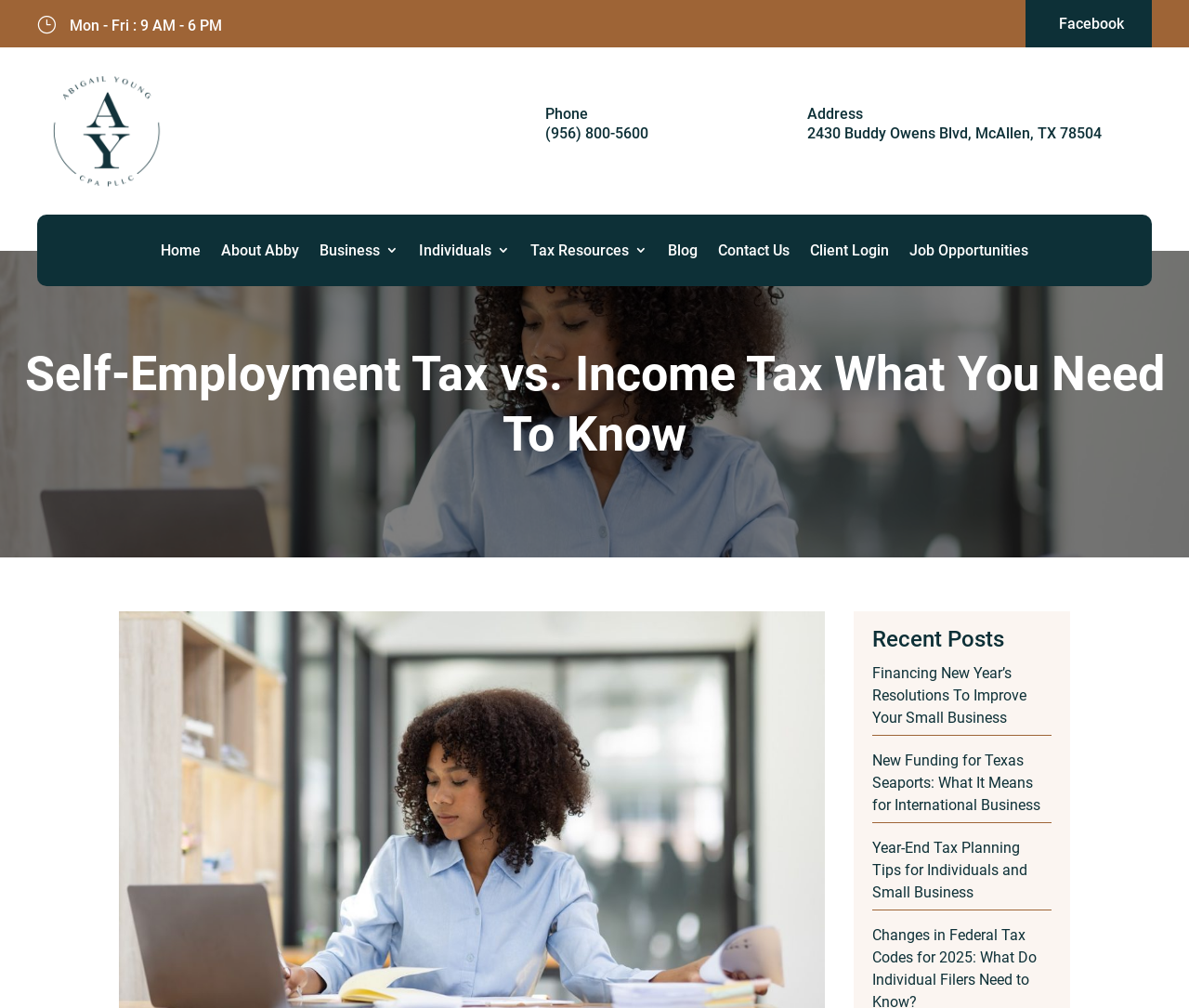What is the business name of the CPA?
Examine the image and give a concise answer in one word or a short phrase.

Abigail Young CPA LLC.